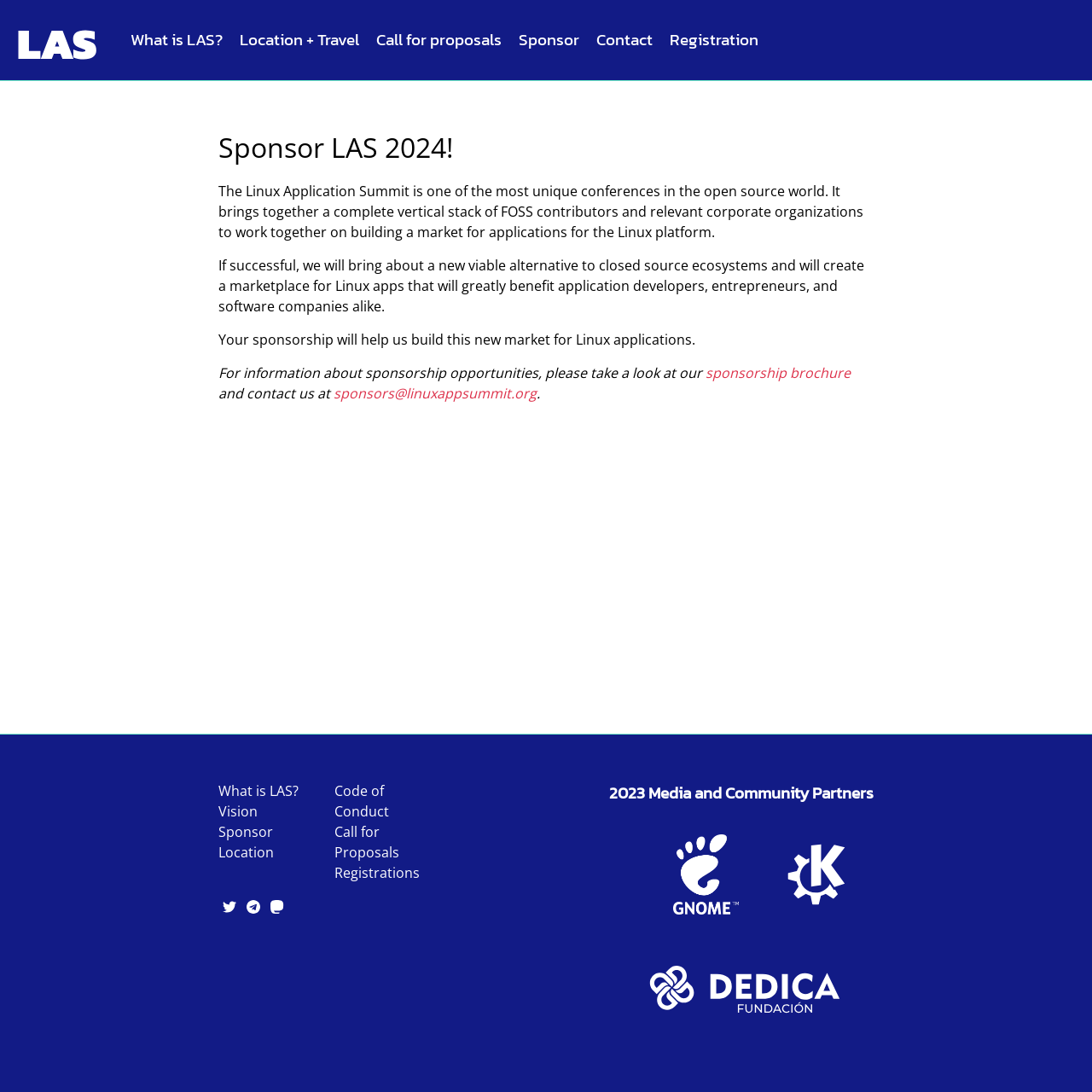Identify the bounding box coordinates for the UI element that matches this description: "sponsorship brochure".

[0.646, 0.333, 0.779, 0.35]